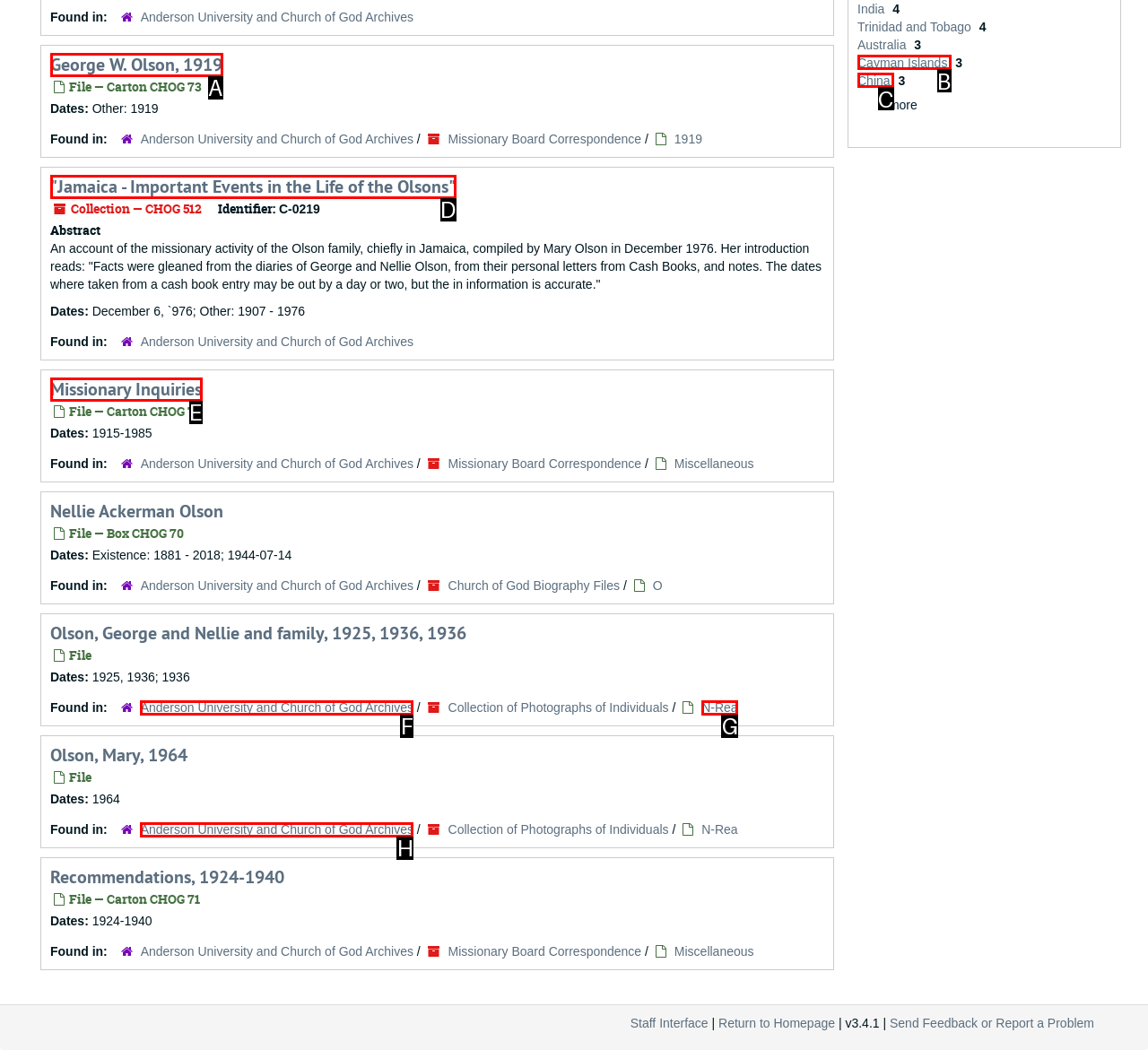From the choices provided, which HTML element best fits the description: George W. Olson, 1919? Answer with the appropriate letter.

A